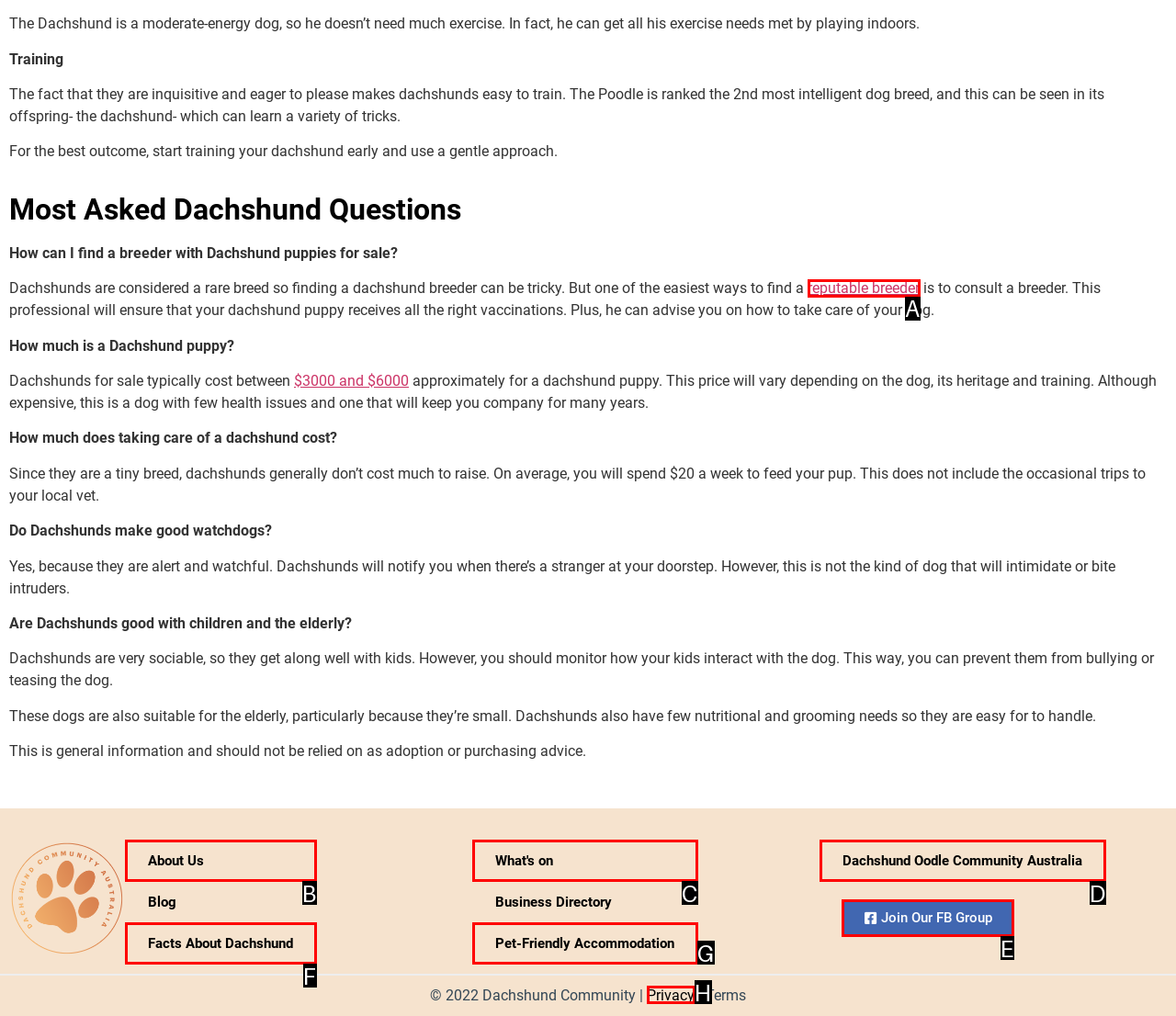Point out the option that needs to be clicked to fulfill the following instruction: Click on 'Join Our FB Group'
Answer with the letter of the appropriate choice from the listed options.

E